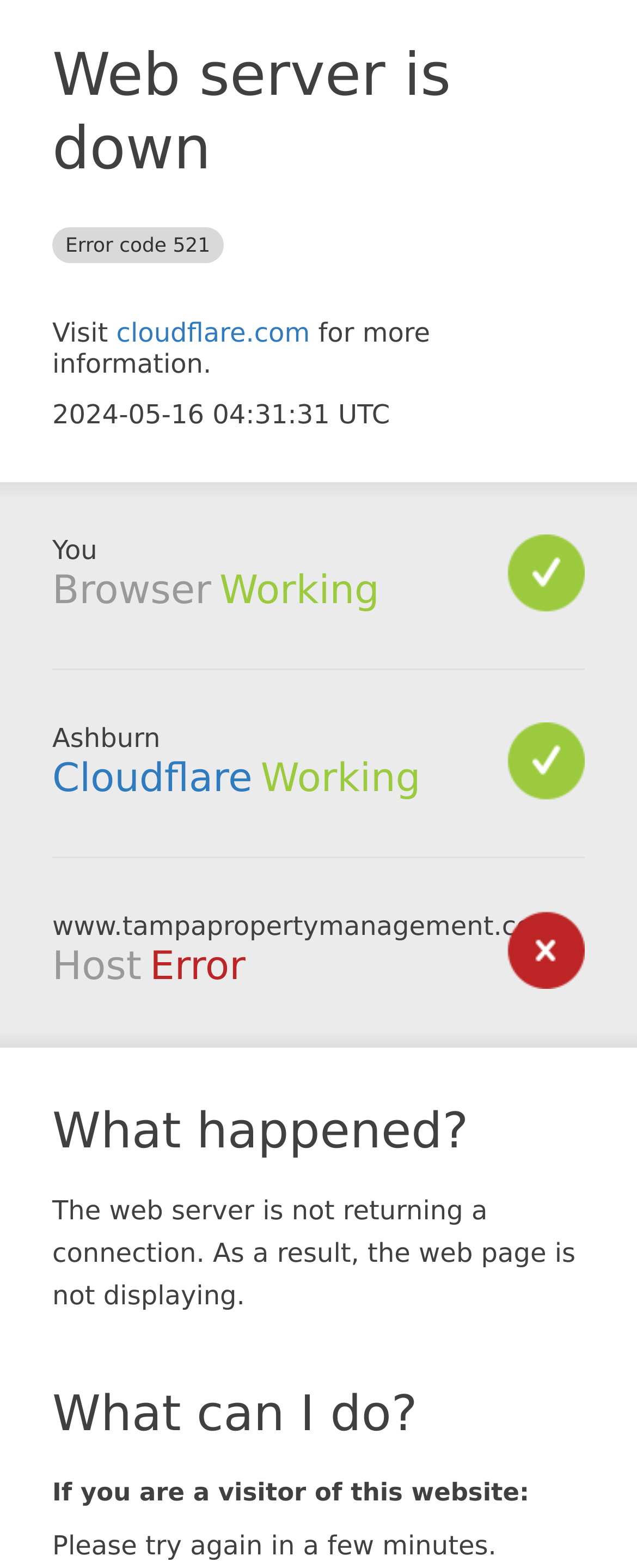Refer to the image and answer the question with as much detail as possible: What should a visitor of this website do?

According to the section 'What can I do?' on the webpage, if you are a visitor of this website, you should try again in a few minutes.